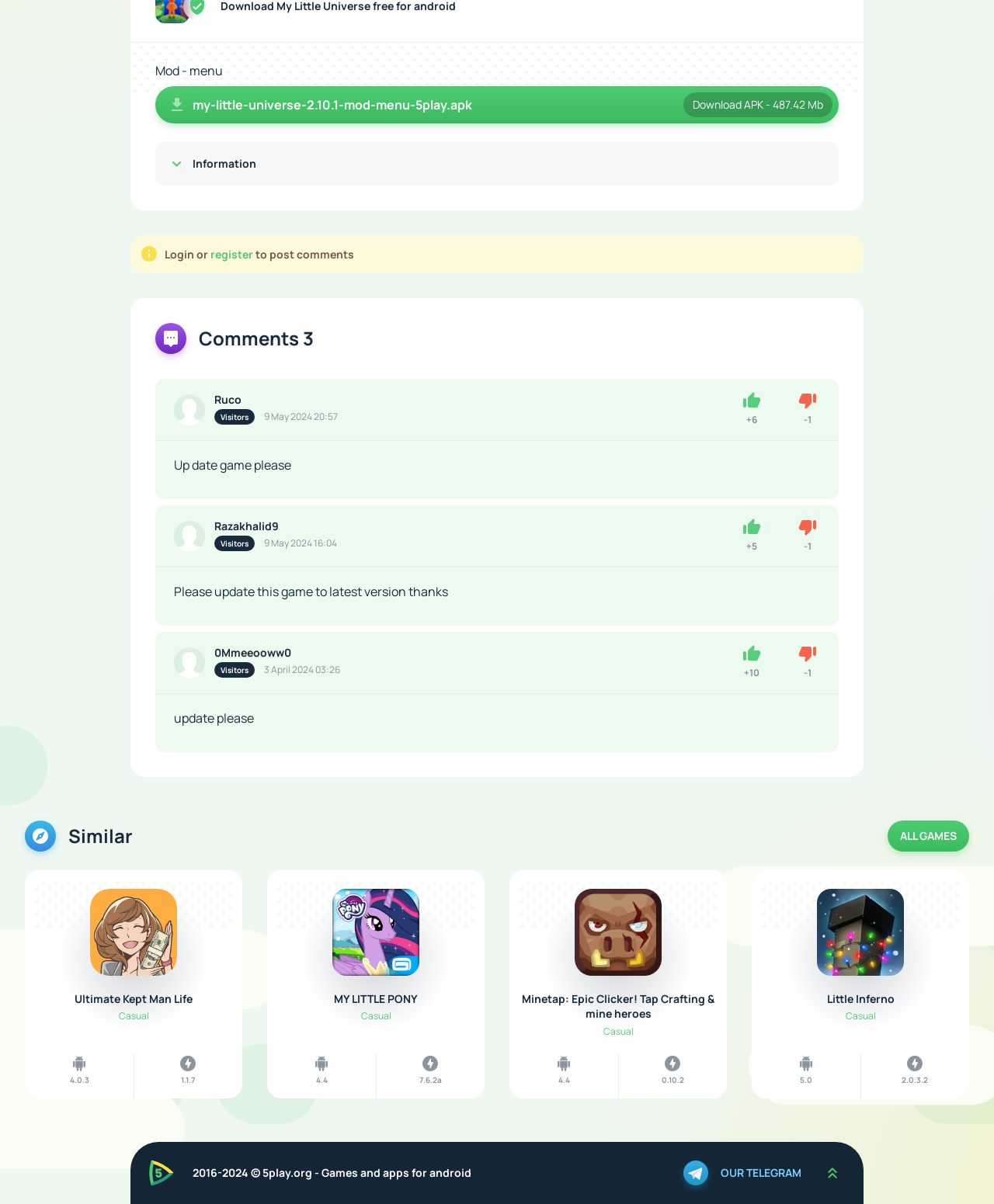Please specify the bounding box coordinates of the area that should be clicked to accomplish the following instruction: "Register". The coordinates should consist of four float numbers between 0 and 1, i.e., [left, top, right, bottom].

[0.212, 0.205, 0.255, 0.217]